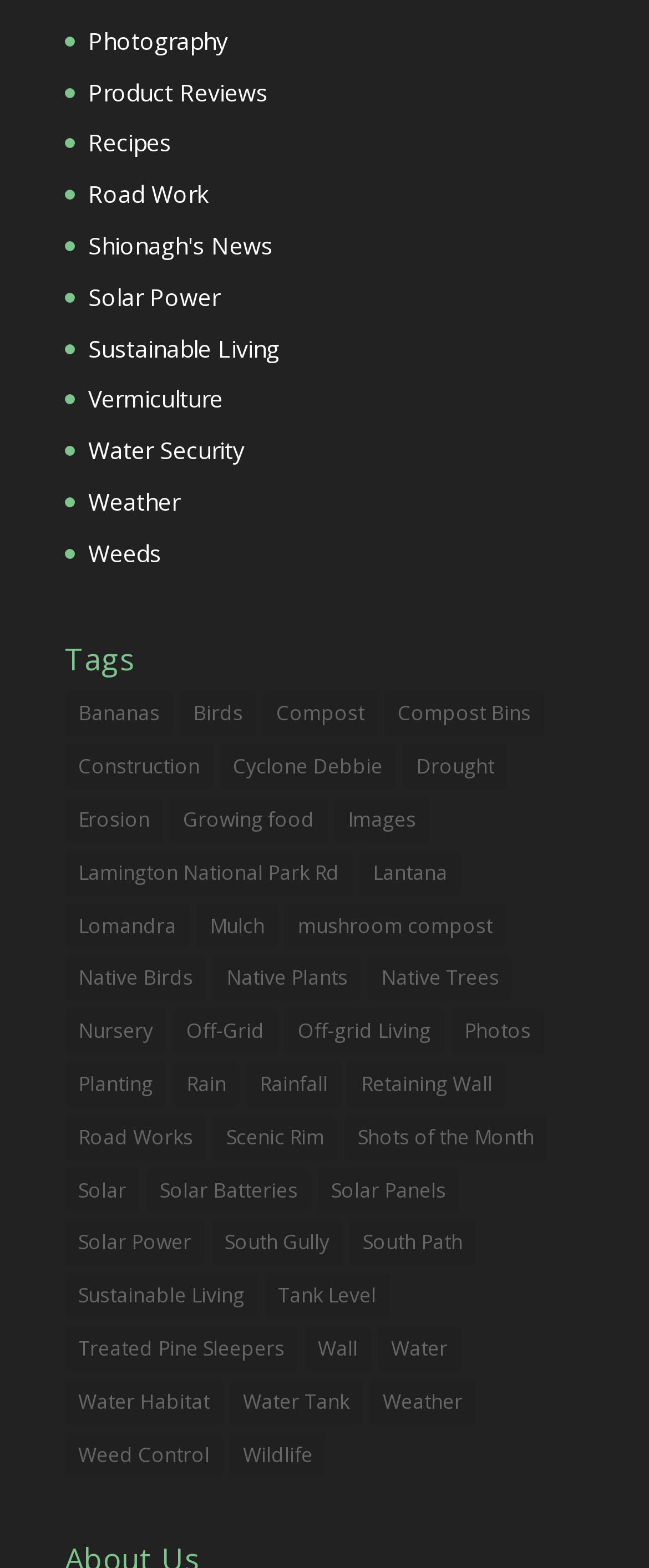Locate the UI element described by Solar Panels and provide its bounding box coordinates. Use the format (top-left x, top-left y, bottom-right x, bottom-right y) with all values as floating point numbers between 0 and 1.

[0.49, 0.744, 0.708, 0.774]